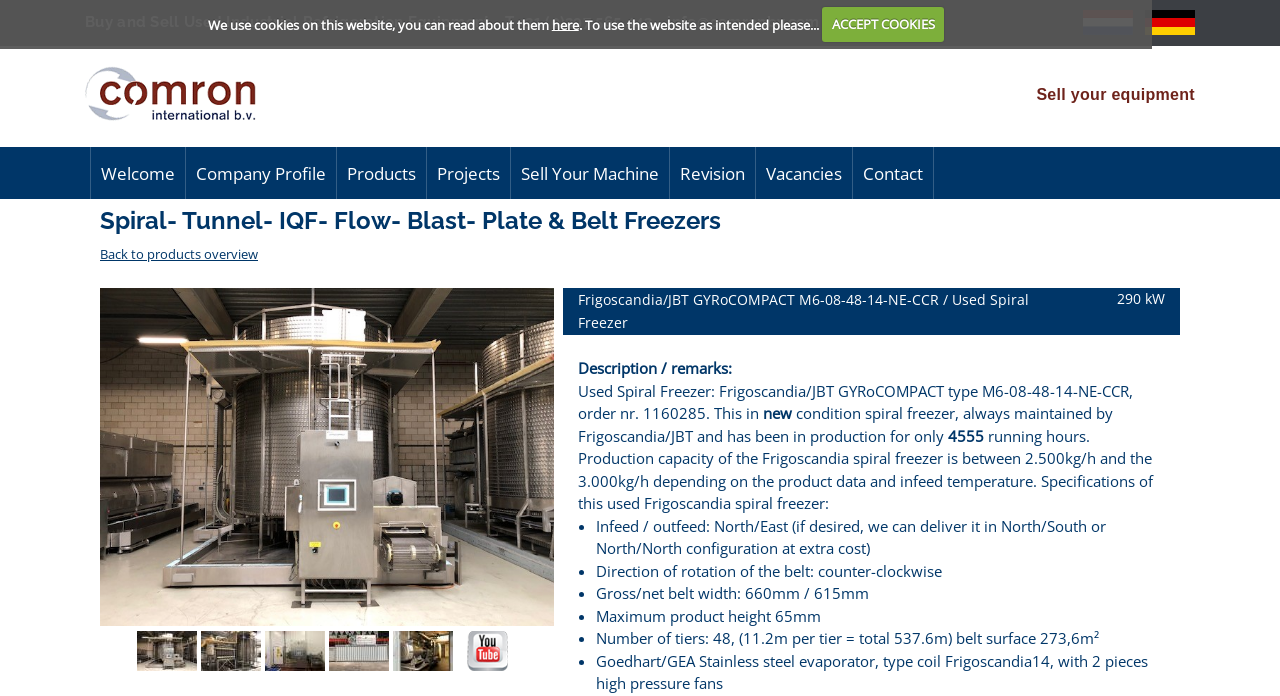Please specify the bounding box coordinates of the area that should be clicked to accomplish the following instruction: "Search for something". The coordinates should consist of four float numbers between 0 and 1, i.e., [left, top, right, bottom].

None